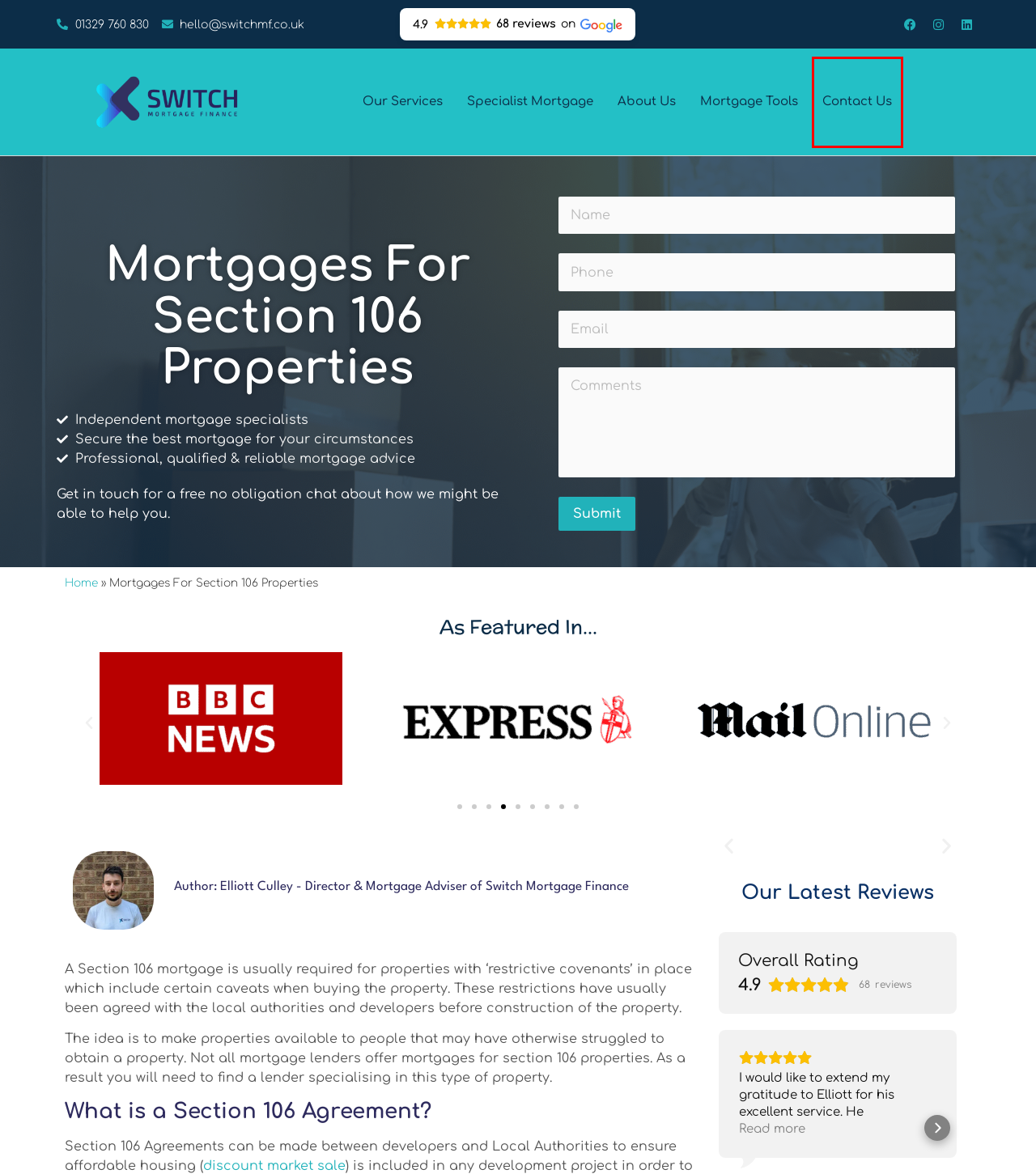Analyze the screenshot of a webpage featuring a red rectangle around an element. Pick the description that best fits the new webpage after interacting with the element inside the red bounding box. Here are the candidates:
A. DMS Mortgage - Discount Market Sale
B. Switch Mortgage Finance - Specialist Mortgage Advice
C. Self Employed Mortgages - Switch Mortgage Finance
D. Moving Home - Switch Mortgage Finance
E. The importance of an appropriate Mortgagee Exclusion Clause (MEC) - Wright Hassall LLP
F. First Time Buyer Mortgage - Switch Mortgage Finance
G. Contact - Switch Mortgage Finance
H. Buy To Let Mortgage - Switch Mortgage Finance

G